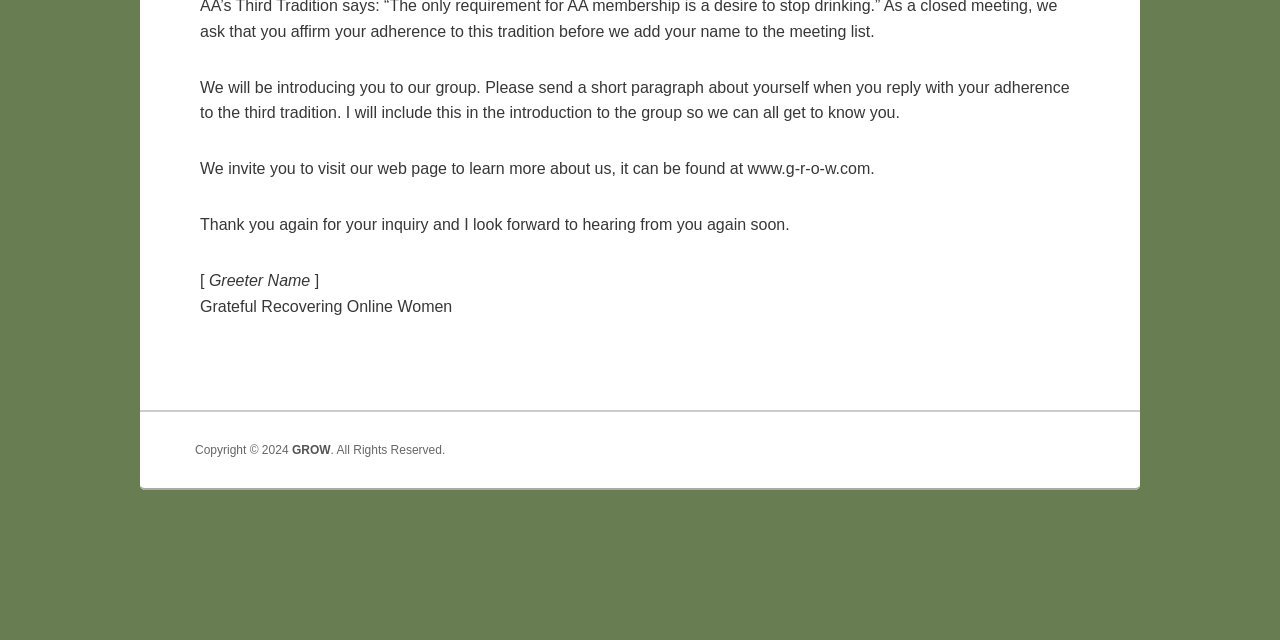Provide the bounding box coordinates of the HTML element this sentence describes: "GROW". The bounding box coordinates consist of four float numbers between 0 and 1, i.e., [left, top, right, bottom].

[0.228, 0.692, 0.258, 0.714]